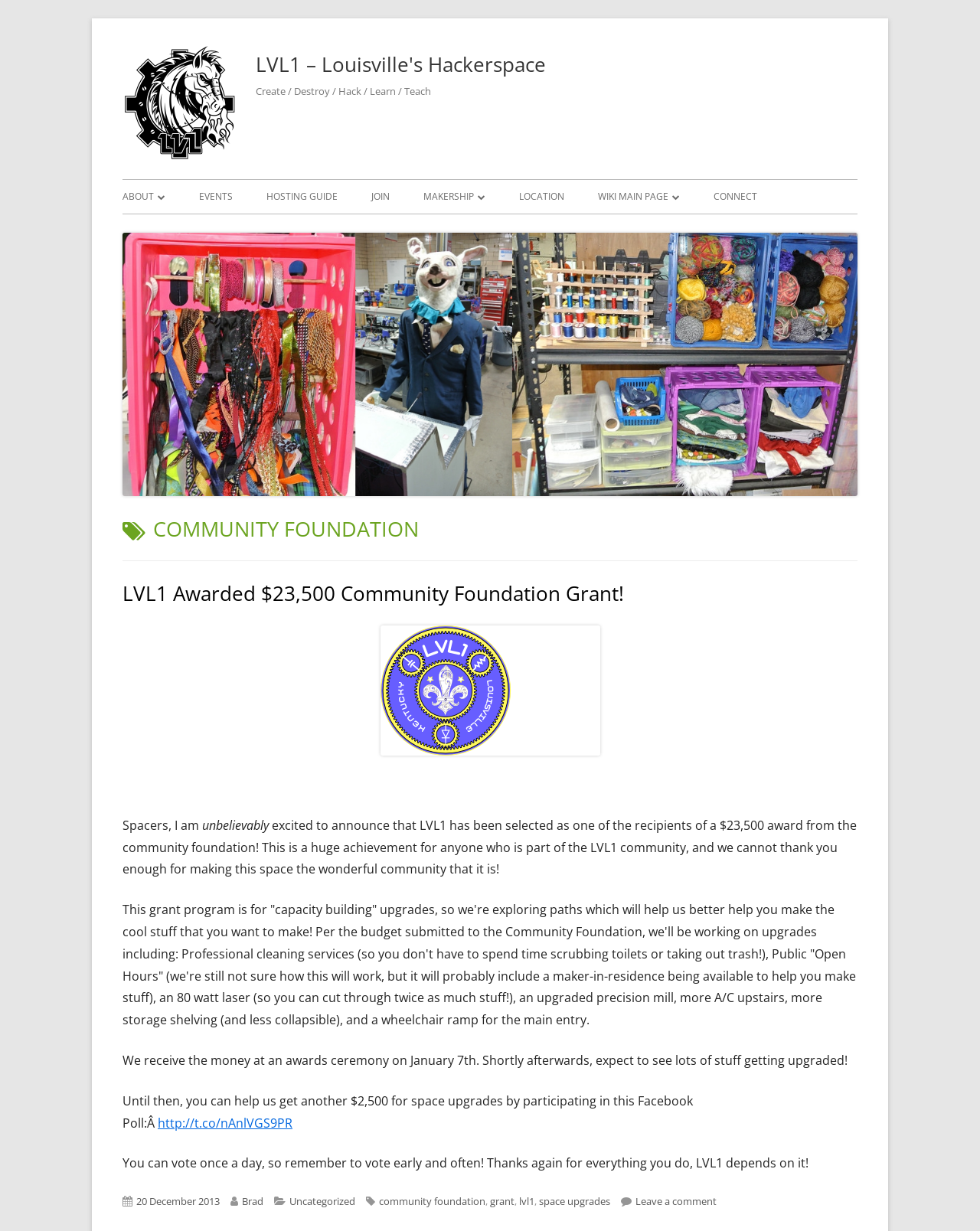Please identify the bounding box coordinates of the clickable area that will allow you to execute the instruction: "Click on the 'EVENTS' link".

[0.203, 0.146, 0.238, 0.174]